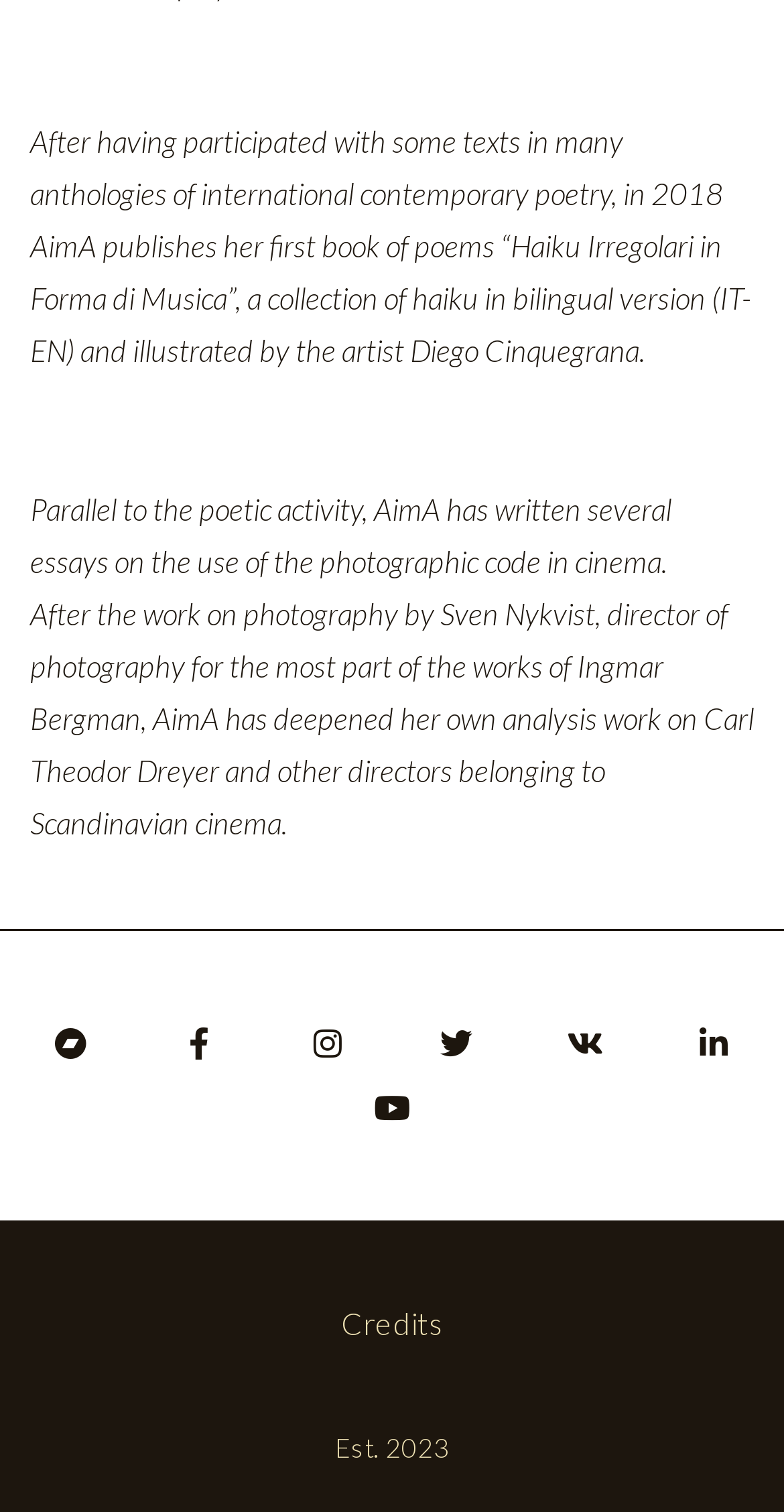Please identify the bounding box coordinates of the element on the webpage that should be clicked to follow this instruction: "visit Bandcamp". The bounding box coordinates should be given as four float numbers between 0 and 1, formatted as [left, top, right, bottom].

[0.049, 0.669, 0.131, 0.711]